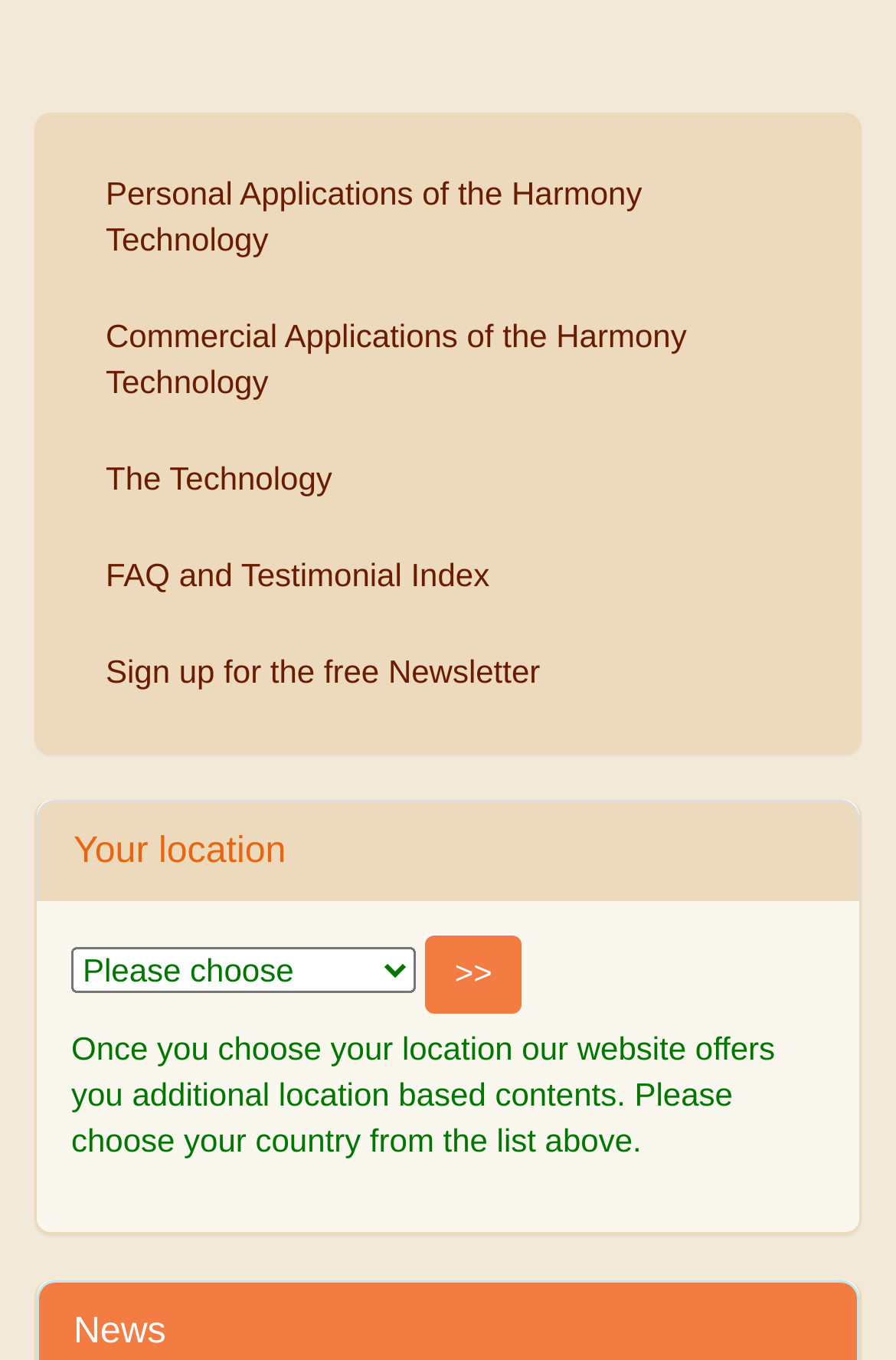What is the first link on the webpage? Based on the screenshot, please respond with a single word or phrase.

Personal Applications of the Harmony Technology